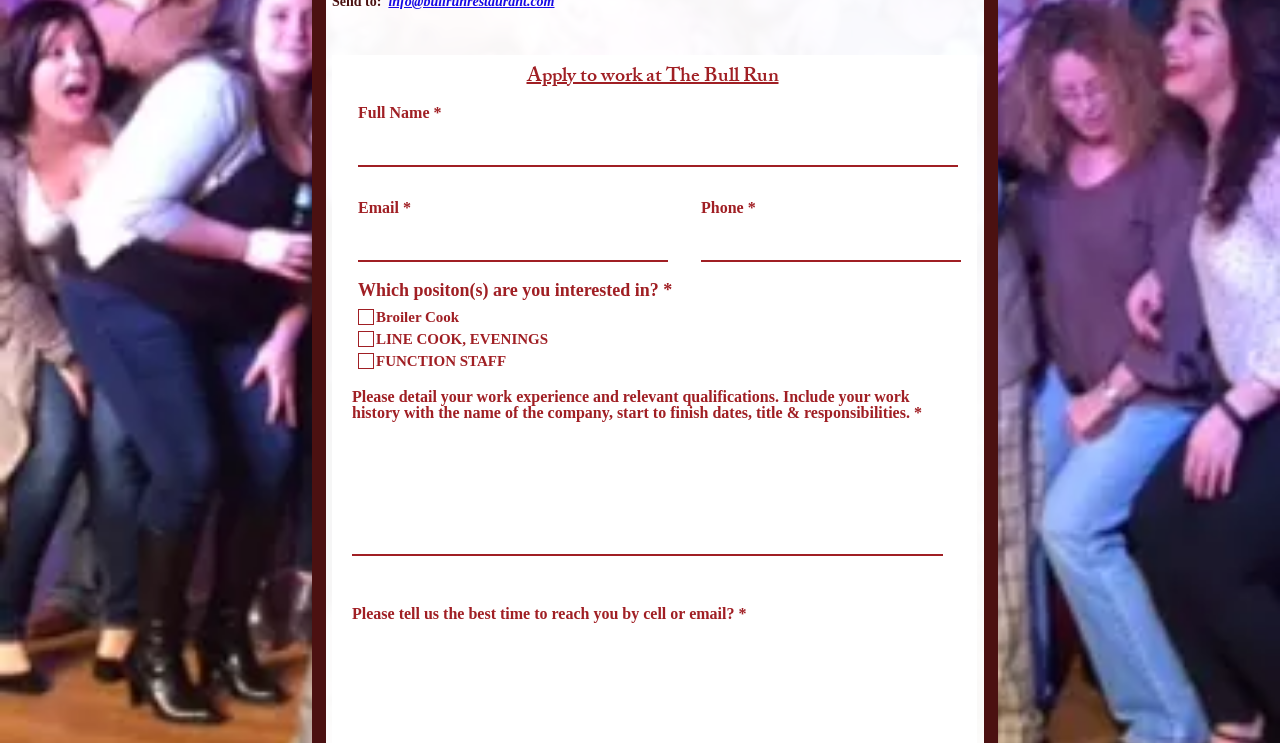How many checkboxes are available for job positions?
Answer the question with a single word or phrase, referring to the image.

3